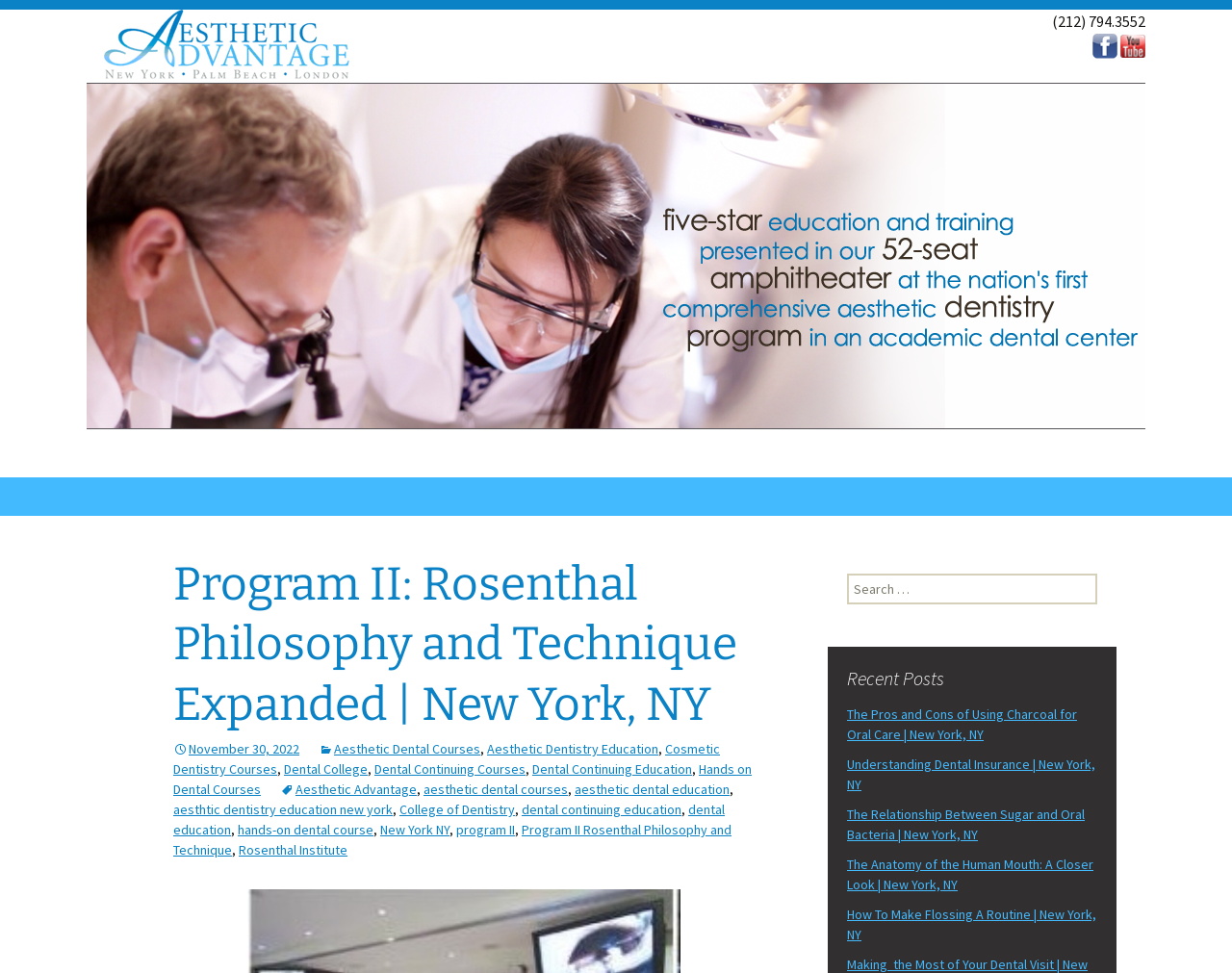How many recent posts are listed?
Offer a detailed and full explanation in response to the question.

I looked at the section labeled 'Recent Posts' and counted the number of links listed, which is 5.